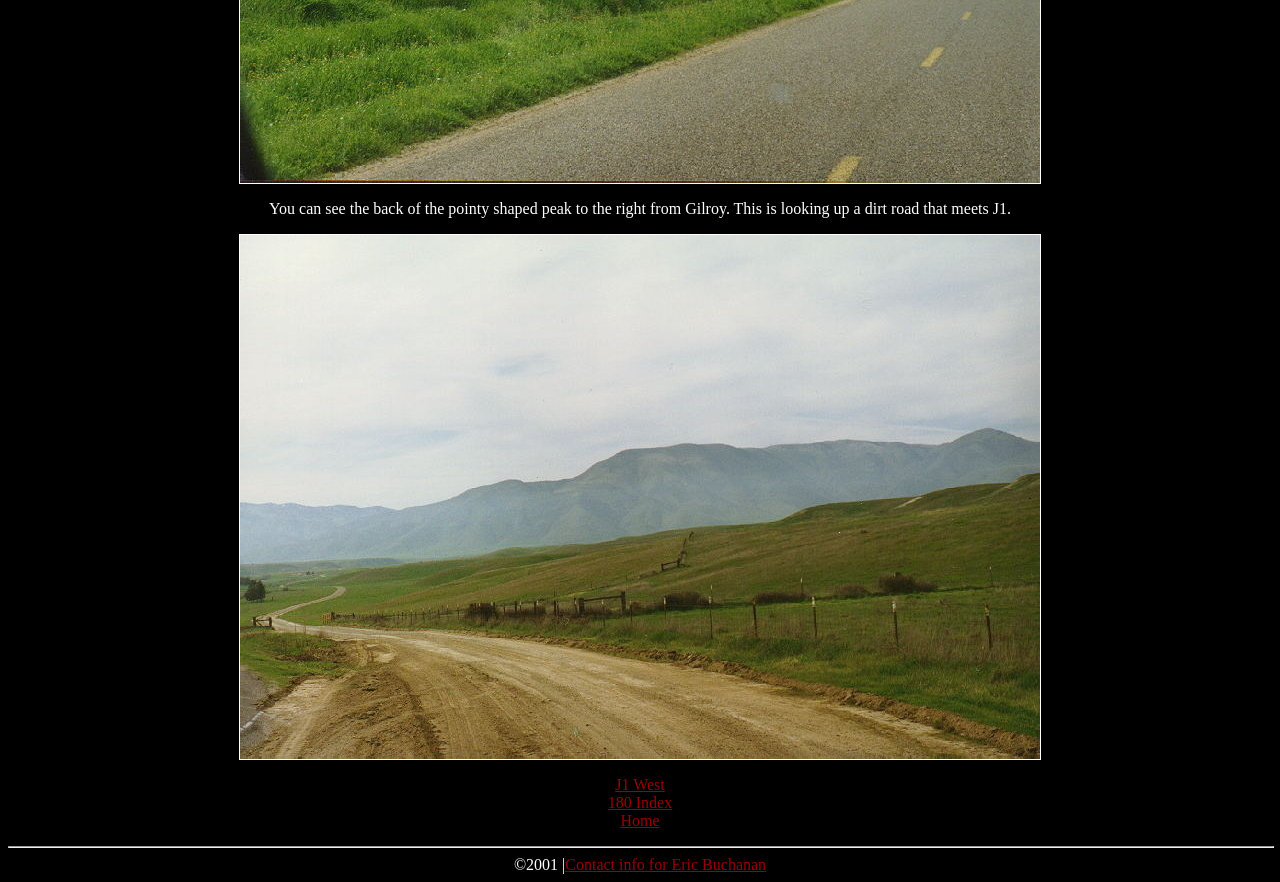What is the copyright year mentioned? Refer to the image and provide a one-word or short phrase answer.

2001